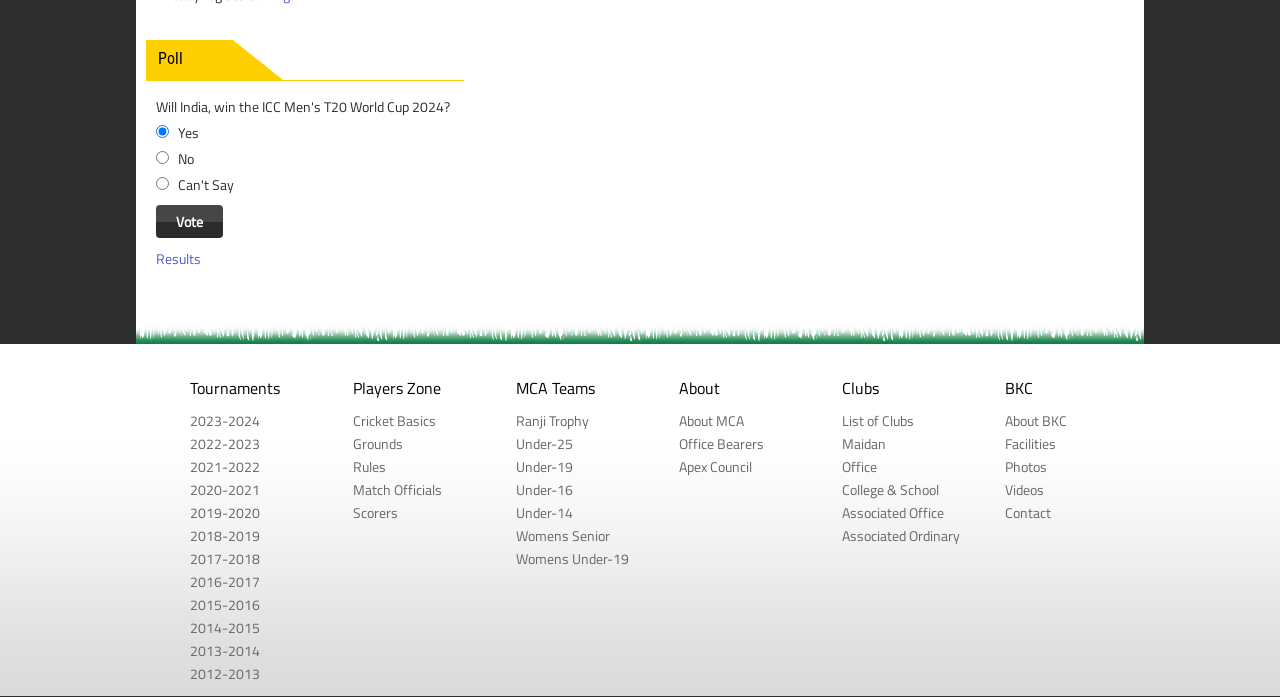Locate the bounding box of the UI element described by: "College & School" in the given webpage screenshot.

[0.658, 0.687, 0.734, 0.717]